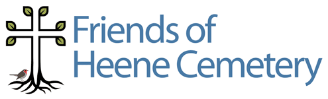Craft a thorough explanation of what is depicted in the image.

The image displays the logo of "Friends of Heene Cemetery," featuring a stylized cross adorned with green leaves and a bird perched on a tree root. The logo embodies the mission of the organization, which focuses on the preservation and maintenance of Heene Cemetery, a site of historical significance. The combination of nature elements with the cross symbolizes a connection between remembrance and the natural world, evoking a sense of peace and solemnity appropriate for a cemetery. The organization's name, presented in tranquil blue text, emphasizes its dedication to community engagement and care for this cherished space.